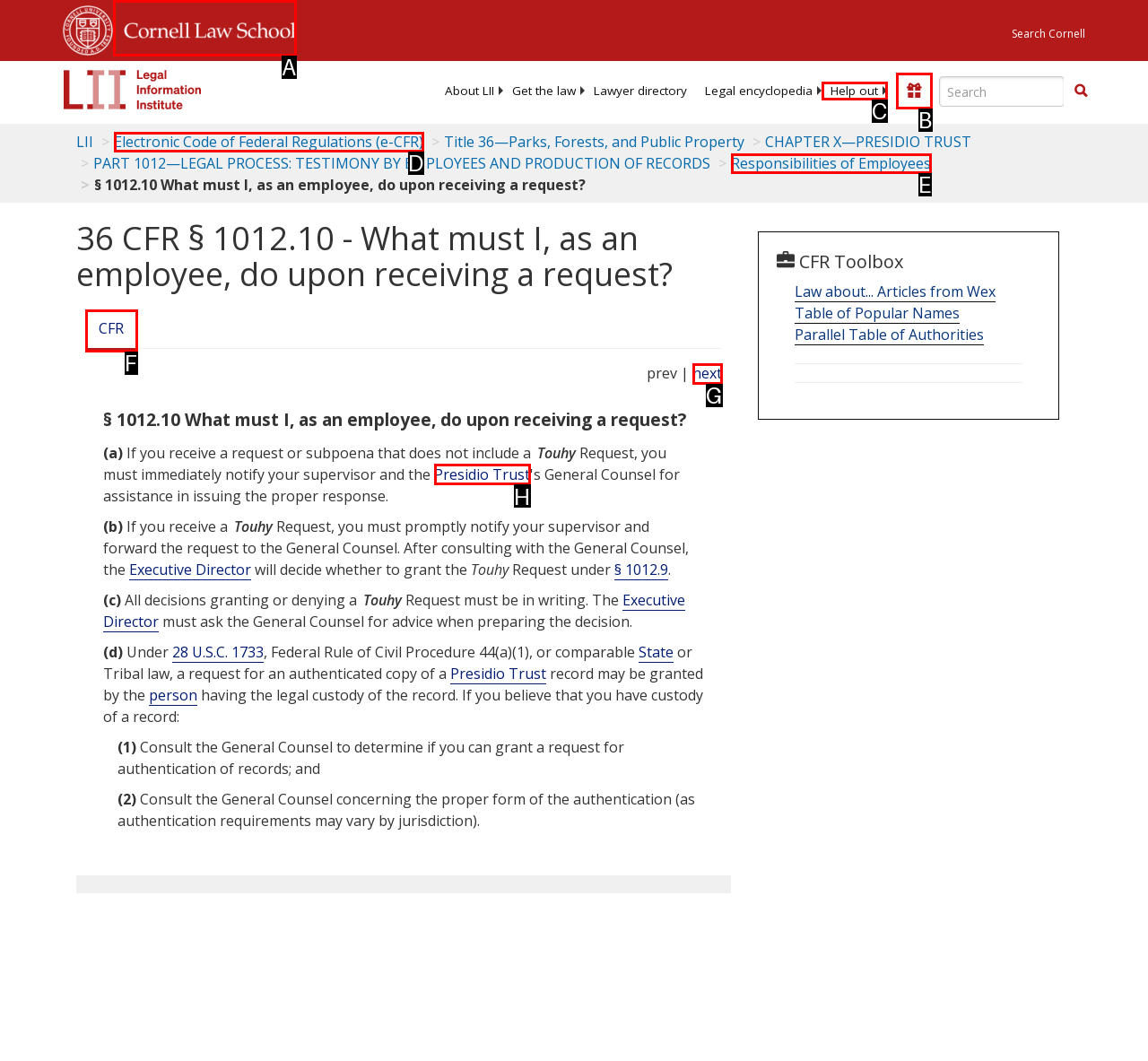Indicate the HTML element that should be clicked to perform the task: Get help out Reply with the letter corresponding to the chosen option.

C